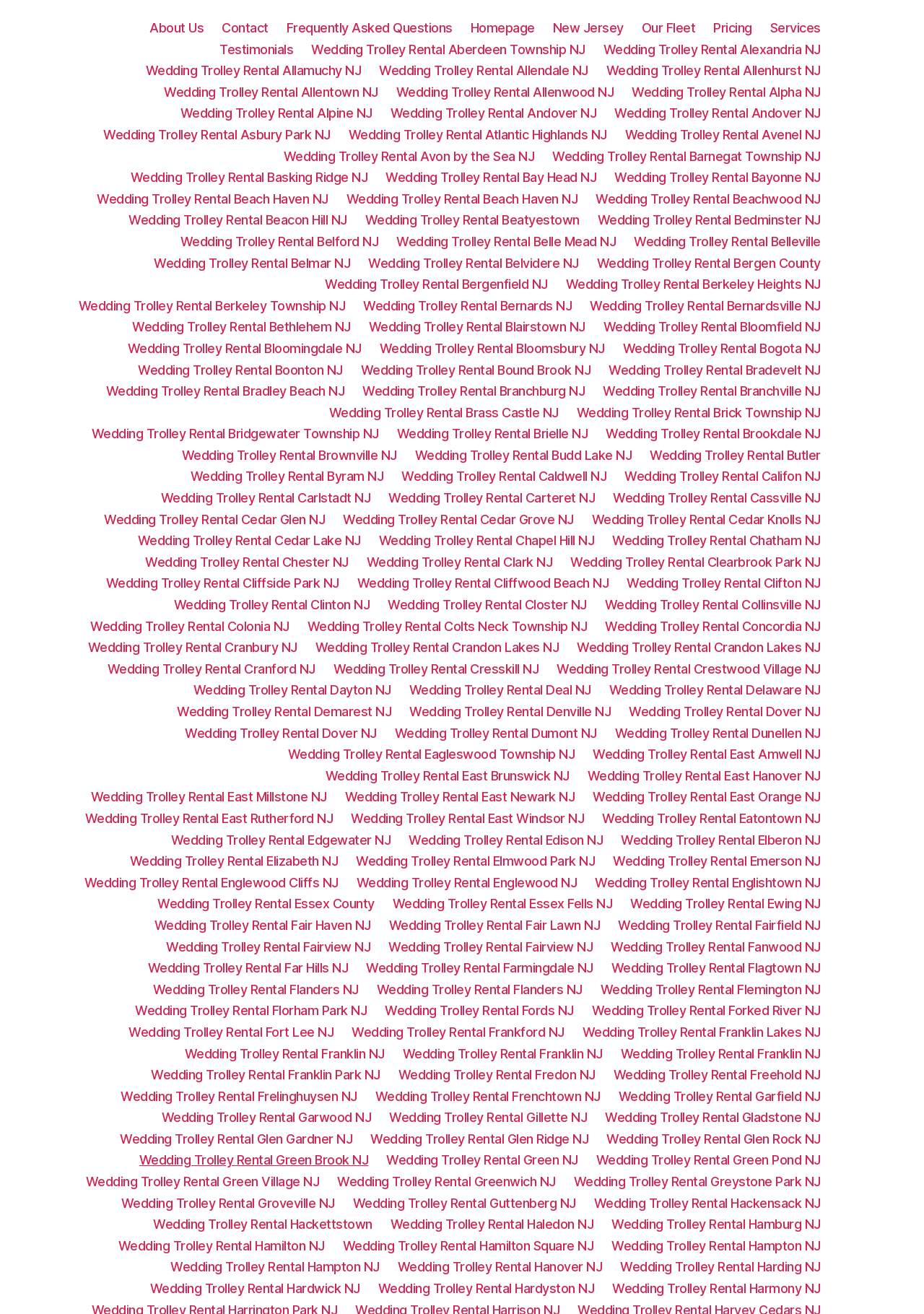Is there a link for 'Wedding Trolley Rental New York' on the webpage?
Refer to the image and provide a concise answer in one word or phrase.

No